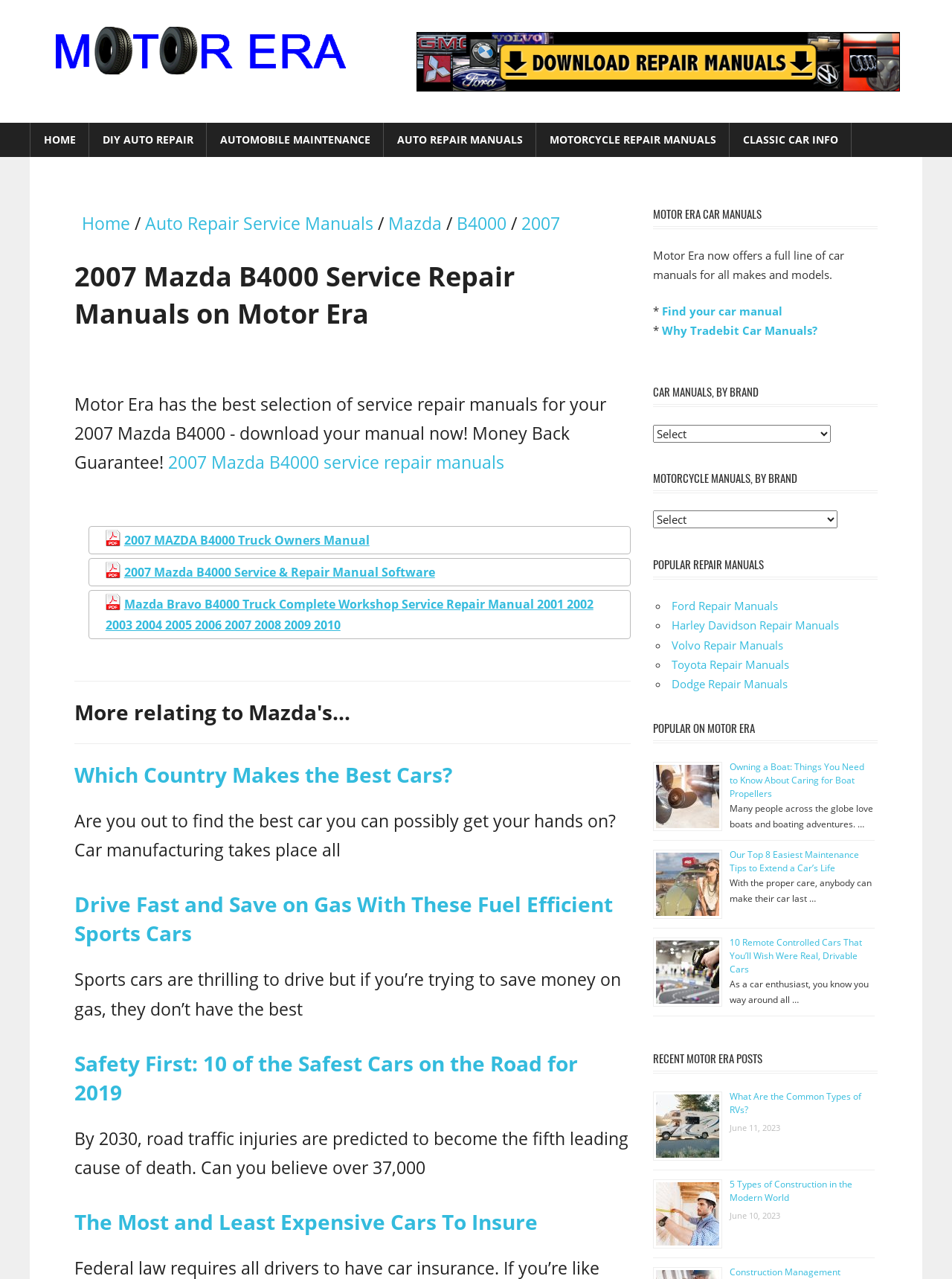How many images are there in the 'POPULAR ON MOTOR ERA' section?
Refer to the image and give a detailed answer to the query.

In the 'POPULAR ON MOTOR ERA' section, there are three images: one for 'Owning a Boat: Things You Need to Know About Caring for Boat Propellers', one for 'Our Top 8 Easiest Maintenance Tips to Extend a Car’s Life', and one for '10 Remote Controlled Cars That You’ll Wish Were Real, Drivable Cars'.